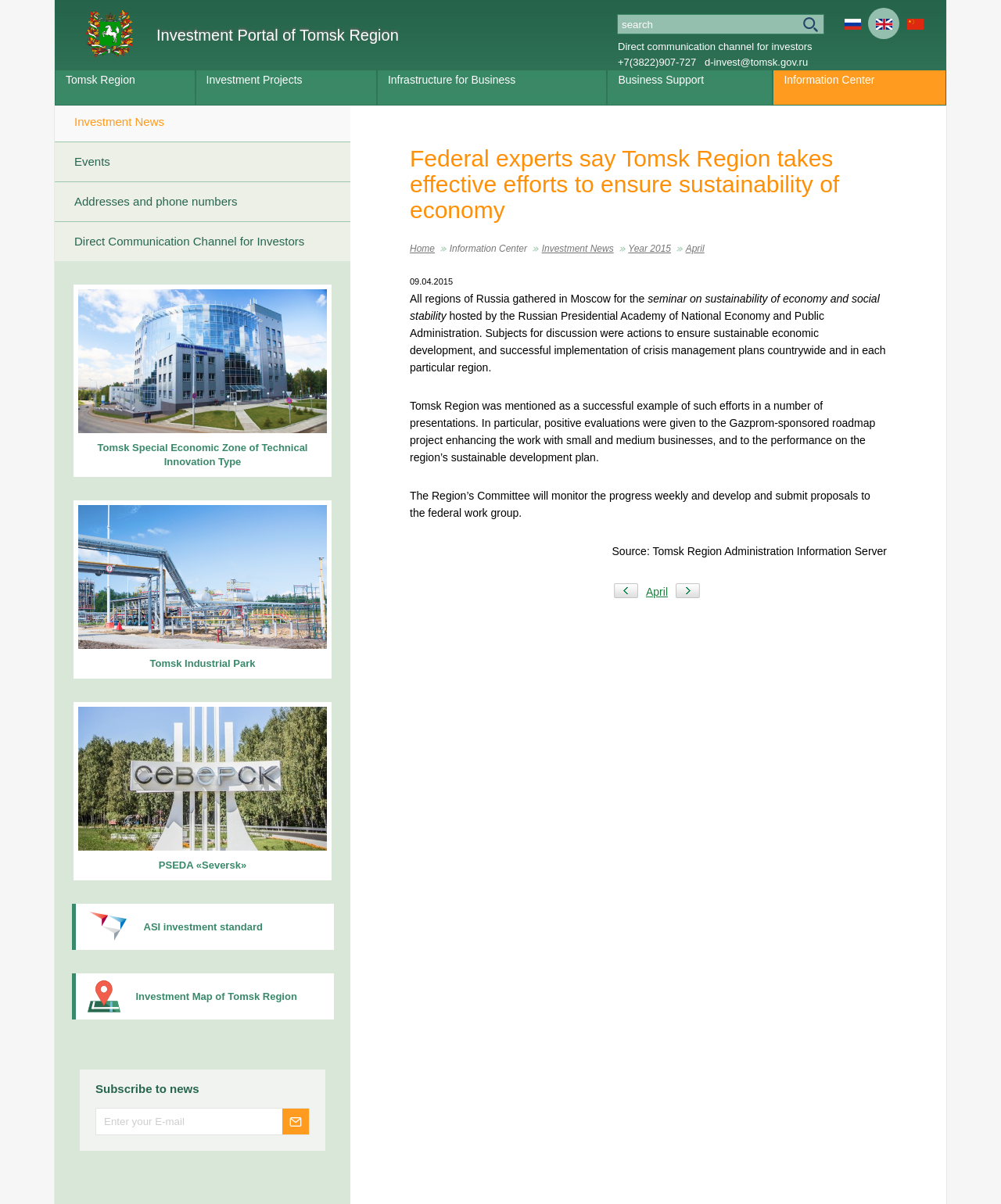Identify the text that serves as the heading for the webpage and generate it.

Federal experts say Tomsk Region takes effective efforts to ensure sustainability of economy